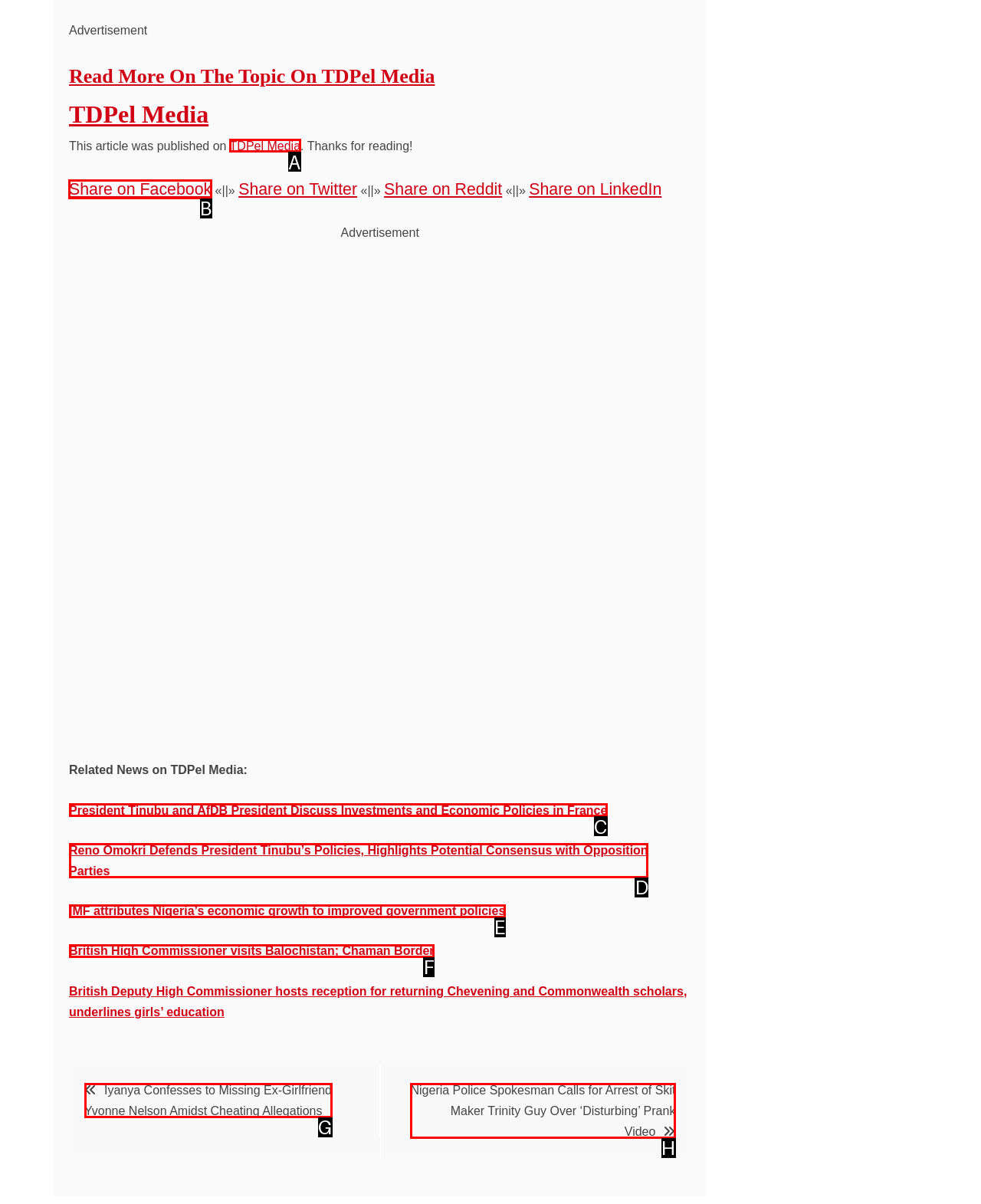Please indicate which HTML element to click in order to fulfill the following task: Visit the 'Health' category Respond with the letter of the chosen option.

None